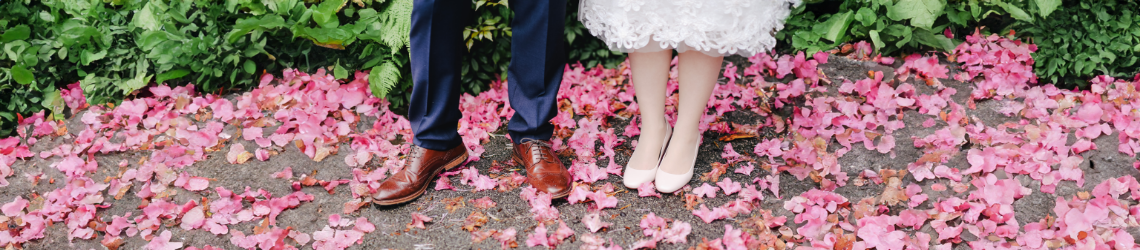Illustrate the image with a detailed and descriptive caption.

In a picturesque scene that embodies romance and joy, a couple stands together, captured from the waist down amidst a vibrant spread of pink rose petals scattered across a lush green backdrop. The groom, dressed in smart navy trousers and polished brown shoes, finds a charming contrast with the bride, whose delicate, intricately designed white wedding dress cascades over her soft ivory heels. The combination of their footwear elegantly merges traditional and contemporary styles, symbolizing a union filled with love and celebration. The colorful petals not only enhance the beauty of the setting but also evoke a sense of renewal and vibrancy, perfectly aligning with the enchanting atmosphere of a spring wedding in Nerja, where nature serves as a breathtaking backdrop for unforgettable moments.